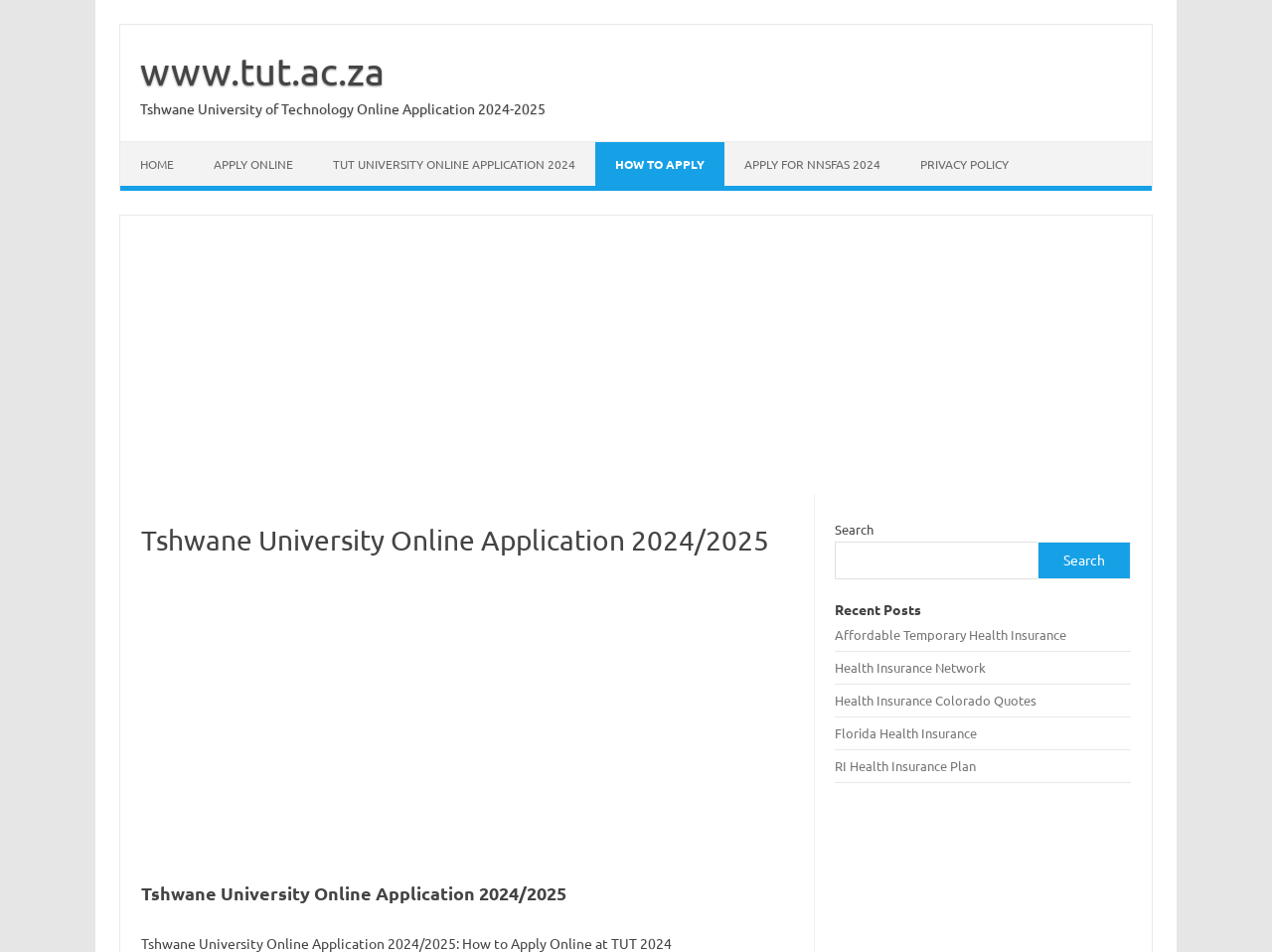Identify the bounding box coordinates of the region I need to click to complete this instruction: "apply online".

[0.152, 0.149, 0.246, 0.195]